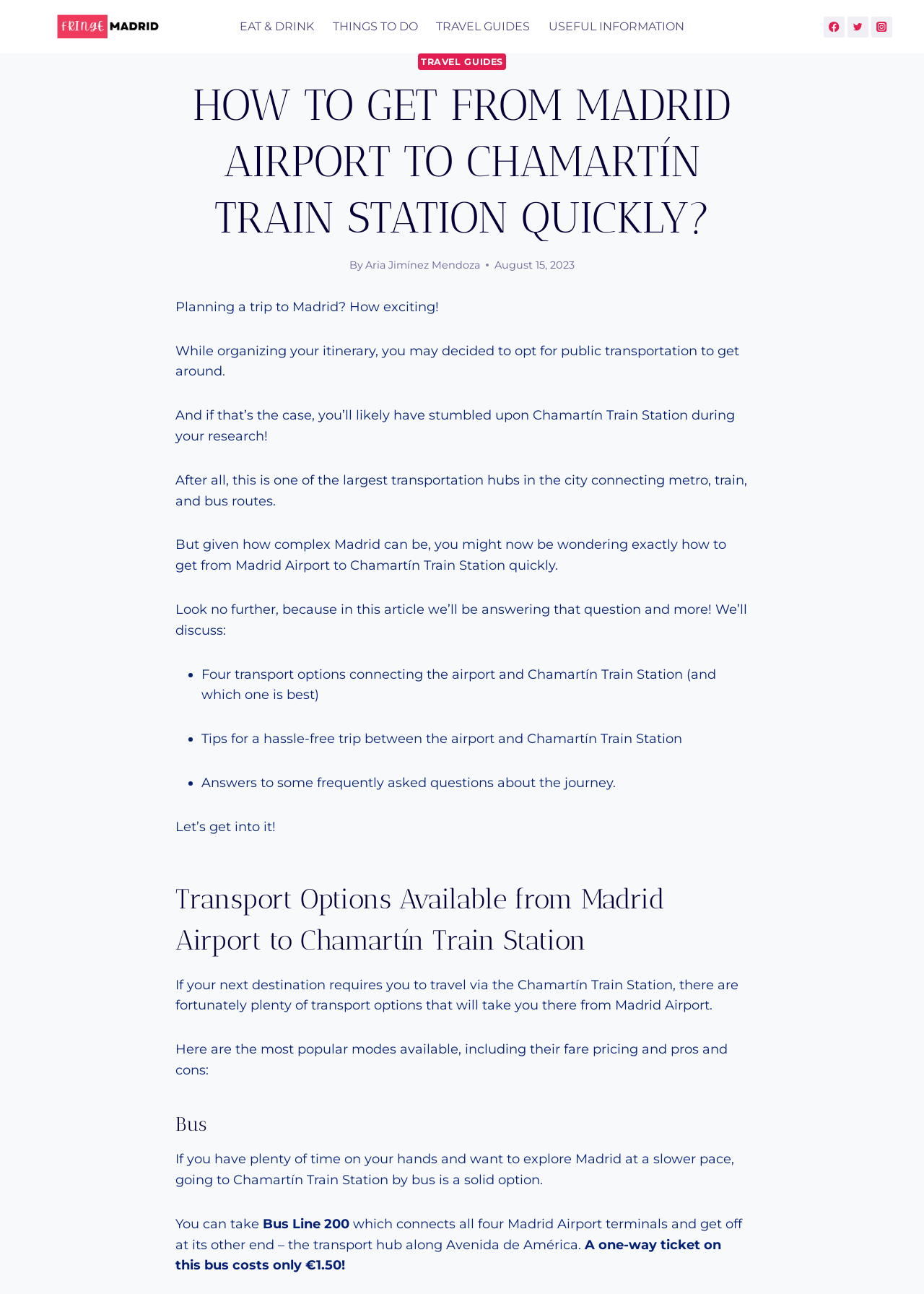Please determine the bounding box coordinates of the section I need to click to accomplish this instruction: "Scroll to top".

[0.96, 0.686, 0.977, 0.698]